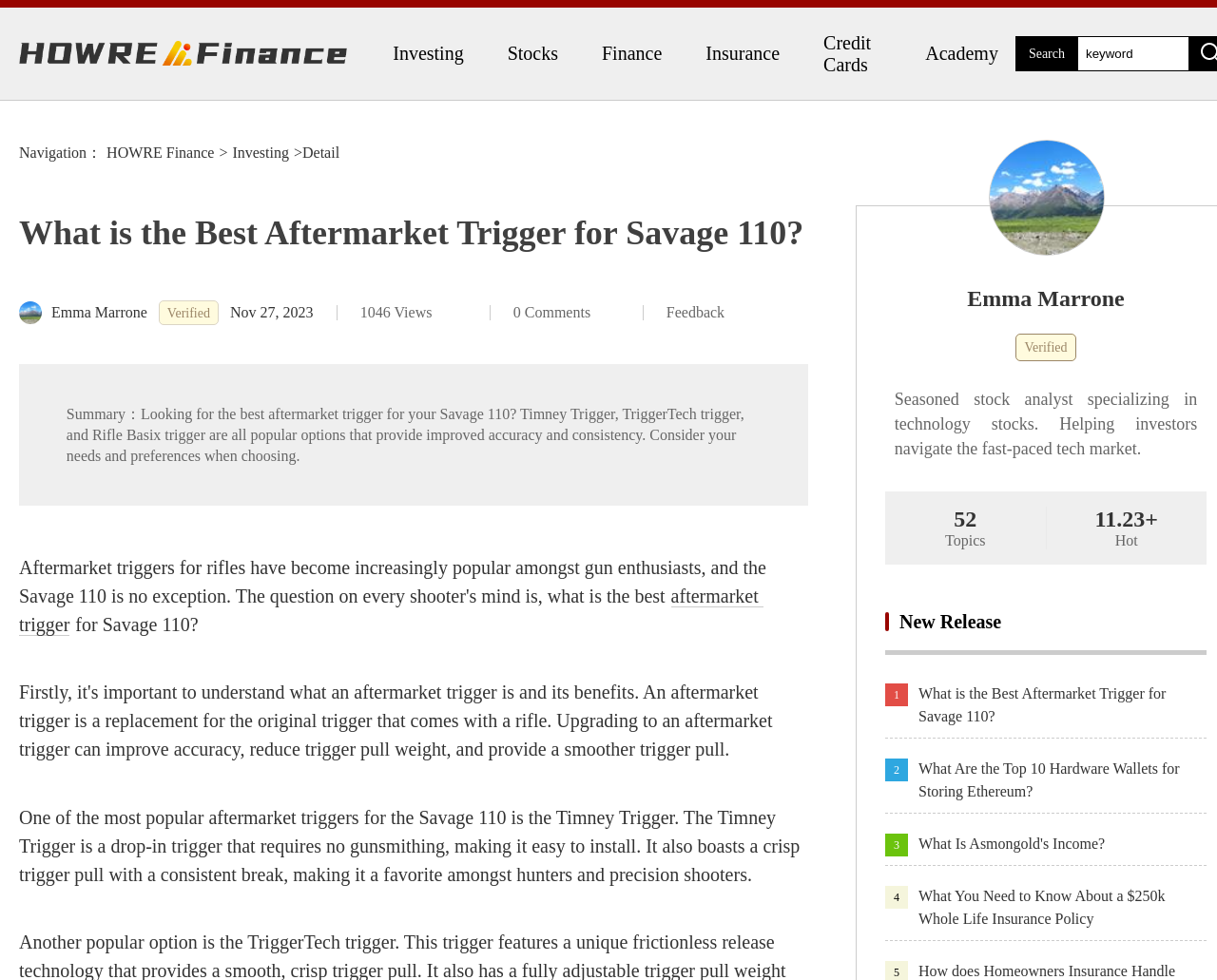Show the bounding box coordinates of the element that should be clicked to complete the task: "Search for a keyword".

[0.886, 0.037, 0.977, 0.073]